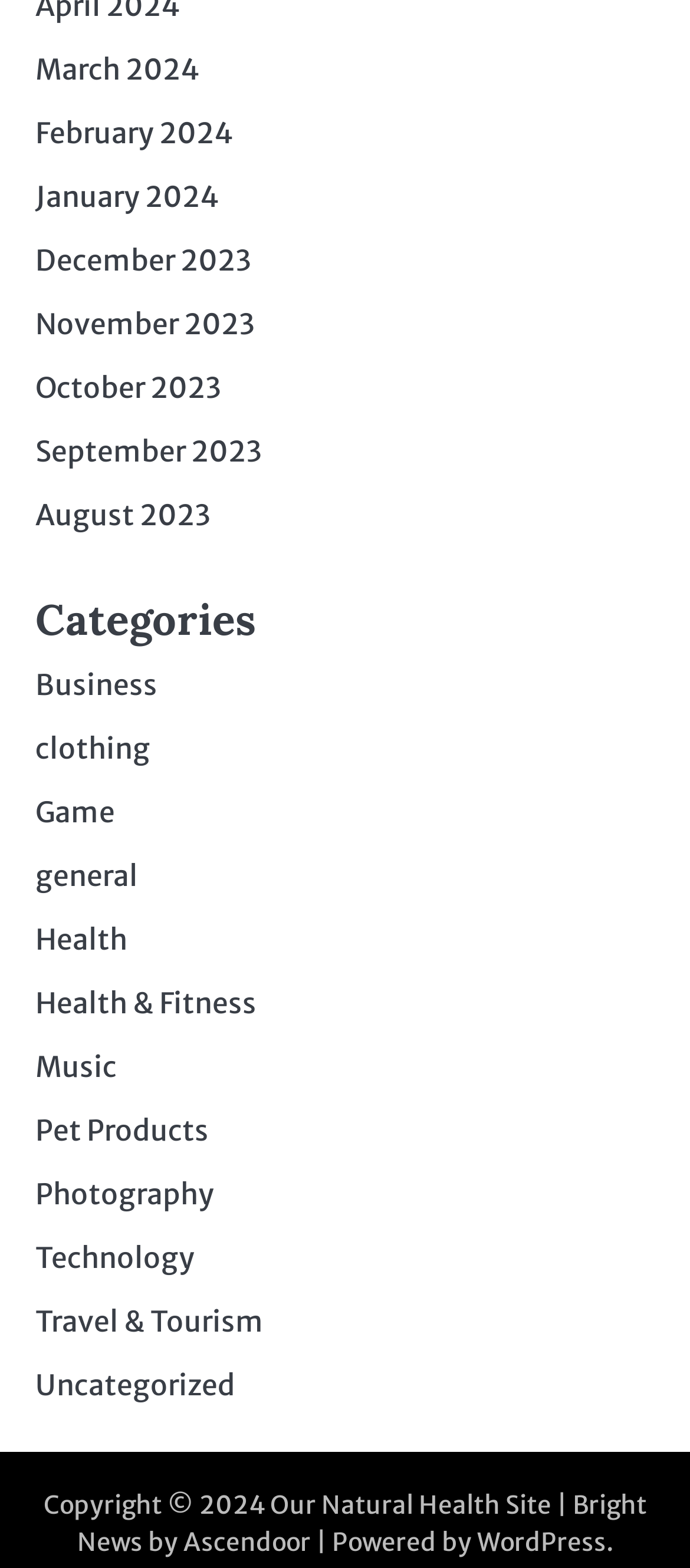What is the last category listed?
Refer to the screenshot and deliver a thorough answer to the question presented.

I looked at the list of links under the 'Categories' heading and found that the last category listed is 'Uncategorized'.